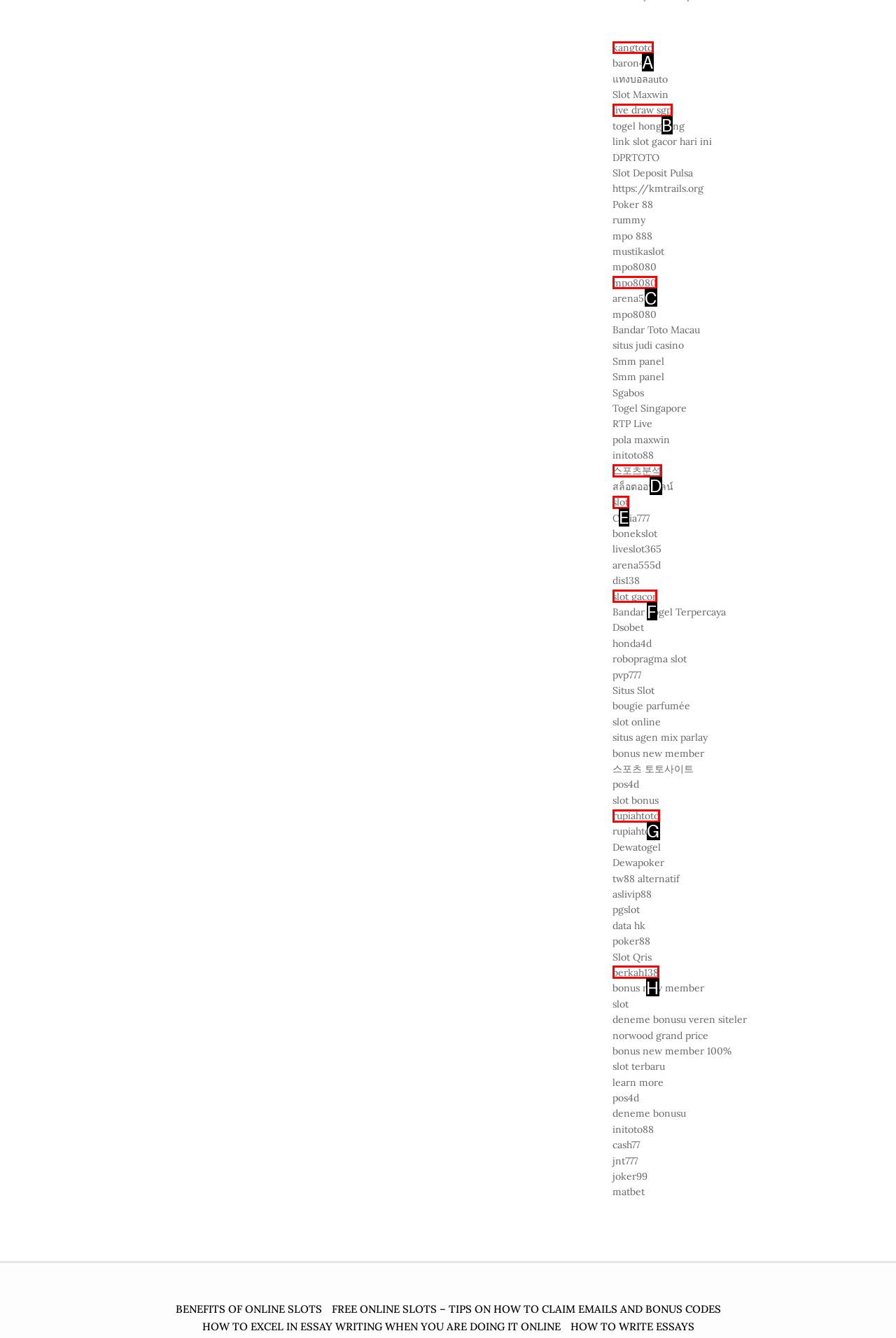Provide the letter of the HTML element that you need to click on to perform the task: click on 'kangtoto' link.
Answer with the letter corresponding to the correct option.

A